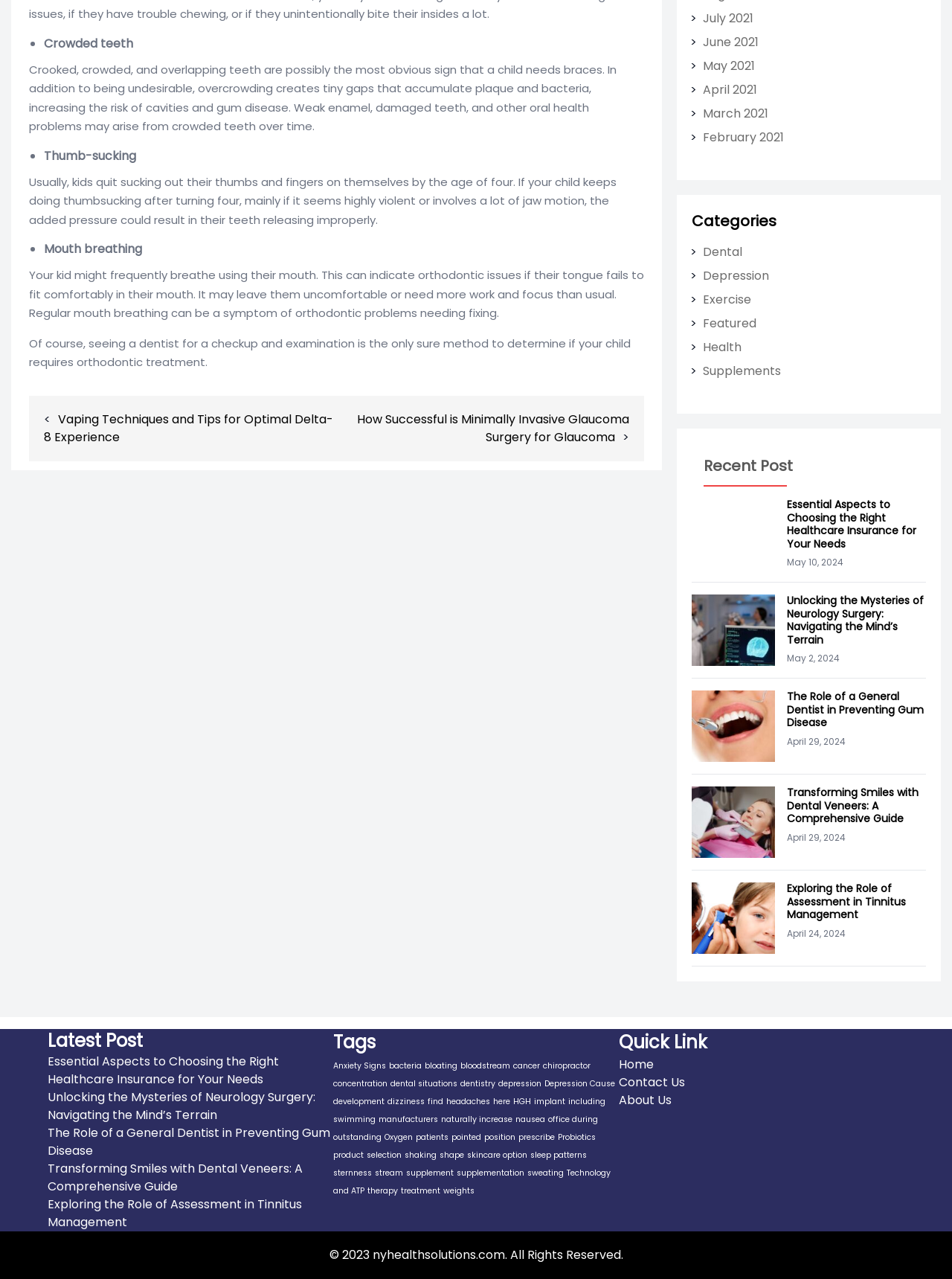Reply to the question with a single word or phrase:
How many categories are listed on the webpage?

7